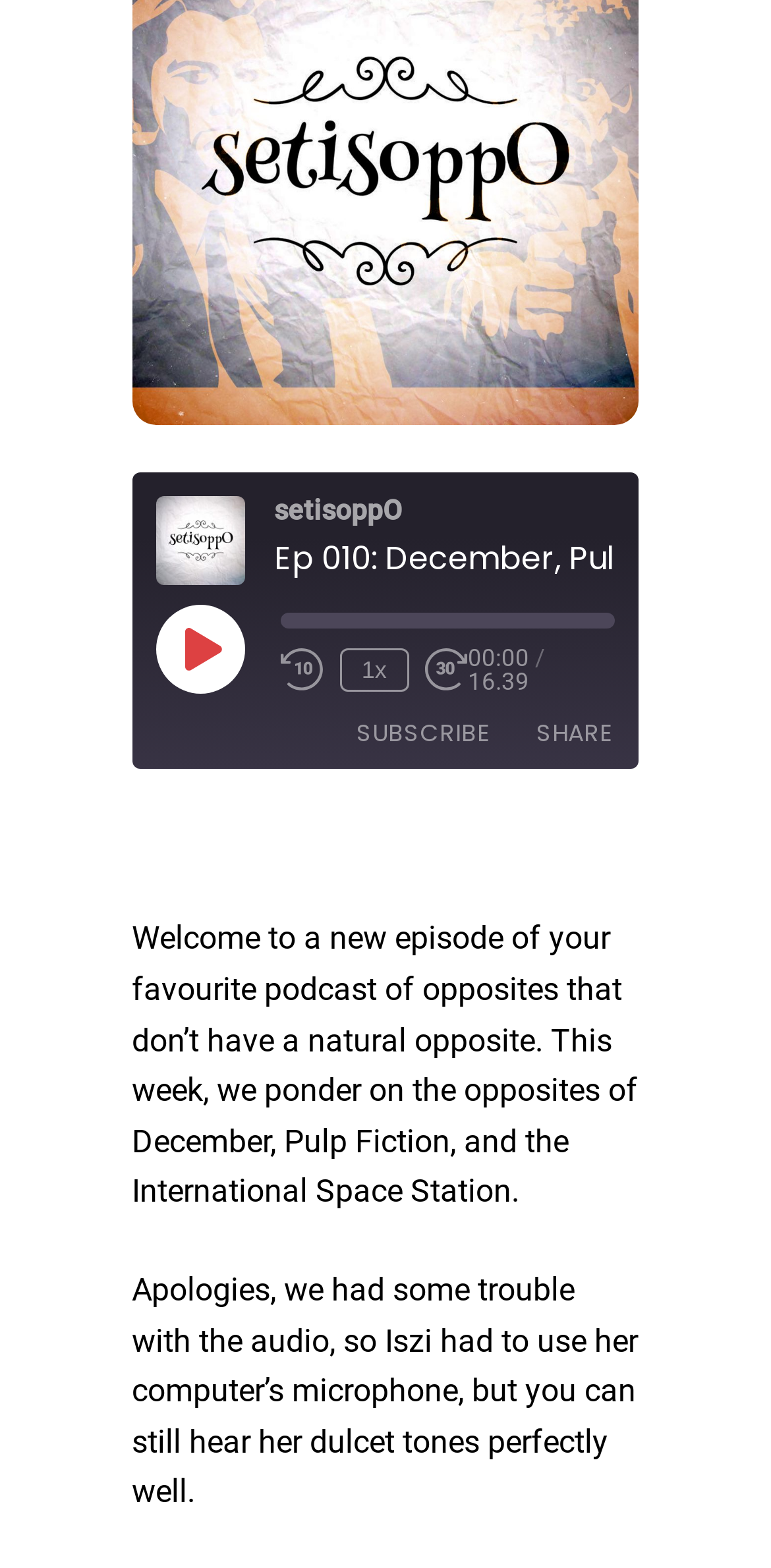Pinpoint the bounding box coordinates of the clickable element to carry out the following instruction: "Share on Facebook."

[0.389, 0.524, 0.466, 0.562]